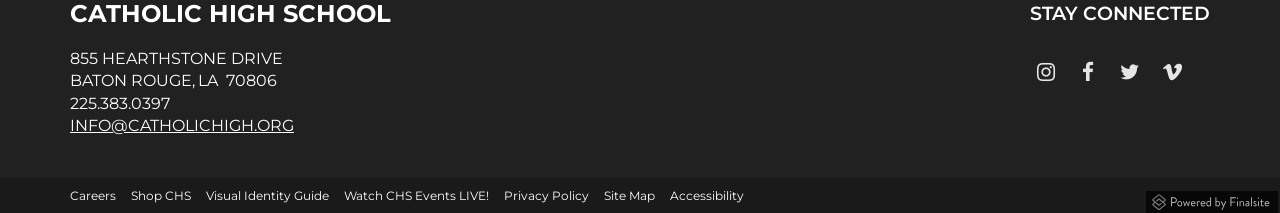What is the address of Catholic High School?
Please look at the screenshot and answer in one word or a short phrase.

855 Hearthstone Drive